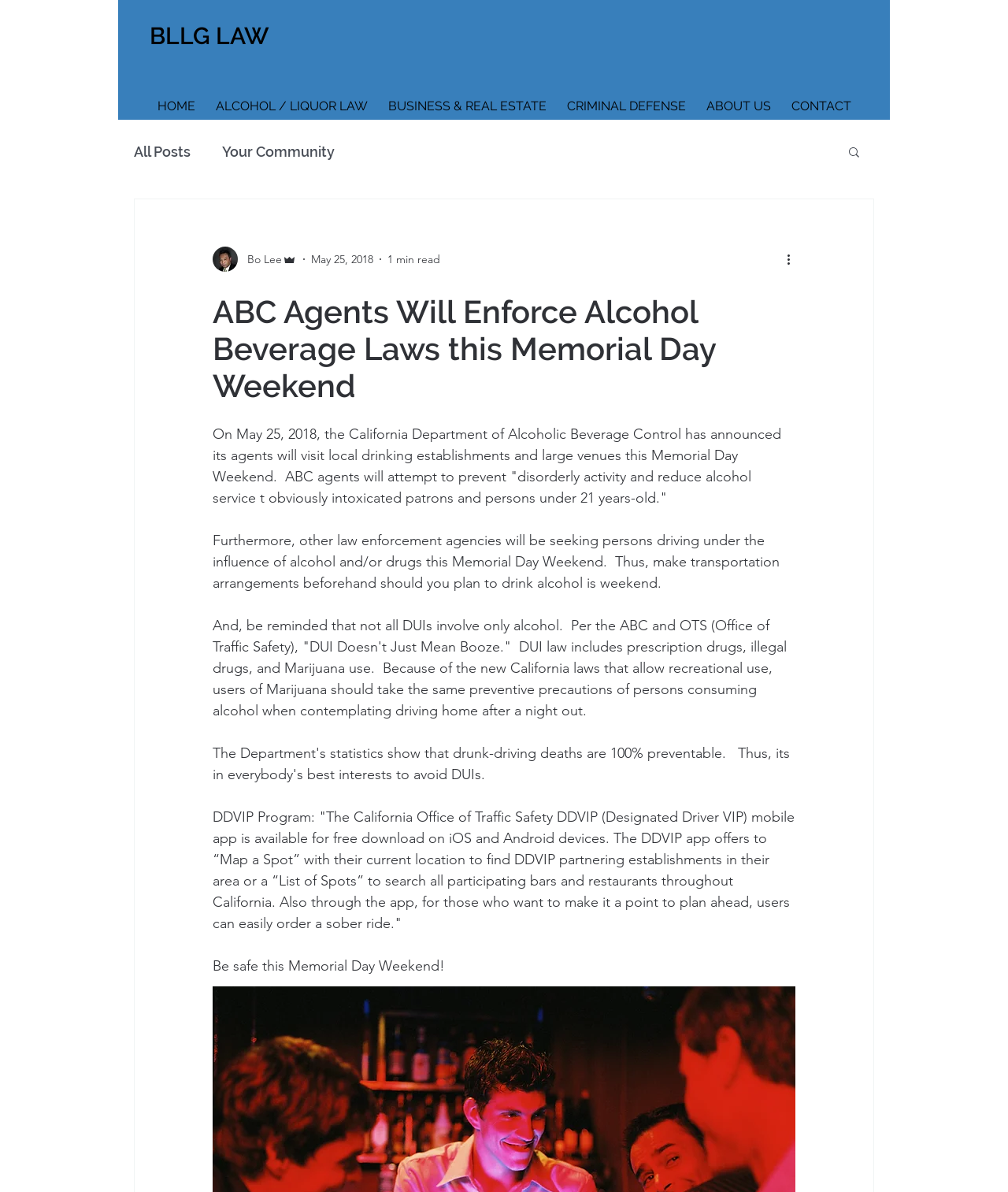Please specify the bounding box coordinates of the region to click in order to perform the following instruction: "View all blog posts".

[0.133, 0.12, 0.189, 0.134]